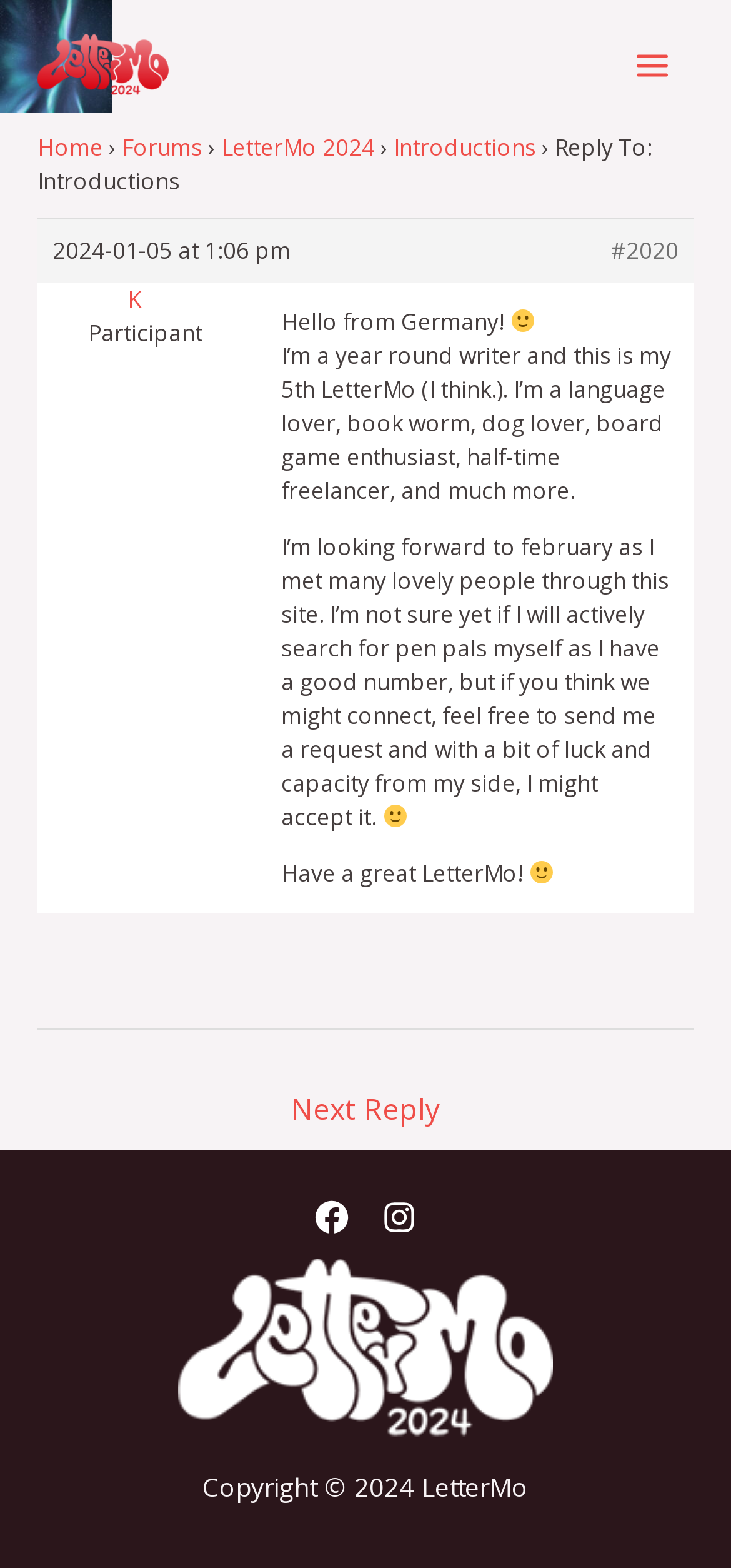What is the name of the website?
Use the image to answer the question with a single word or phrase.

LetterMo